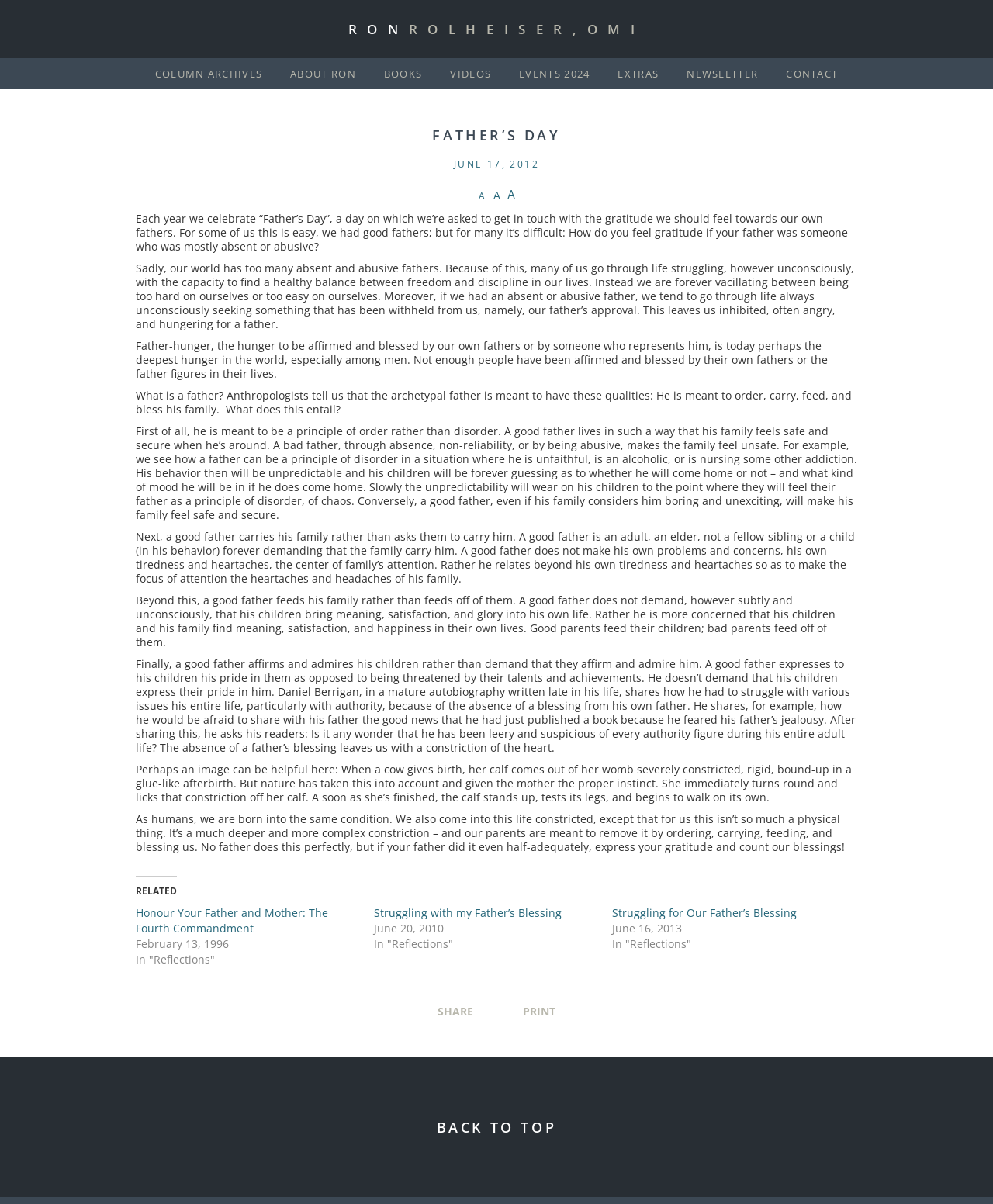Find the bounding box coordinates of the area that needs to be clicked in order to achieve the following instruction: "Check our LinkedIn page". The coordinates should be specified as four float numbers between 0 and 1, i.e., [left, top, right, bottom].

None